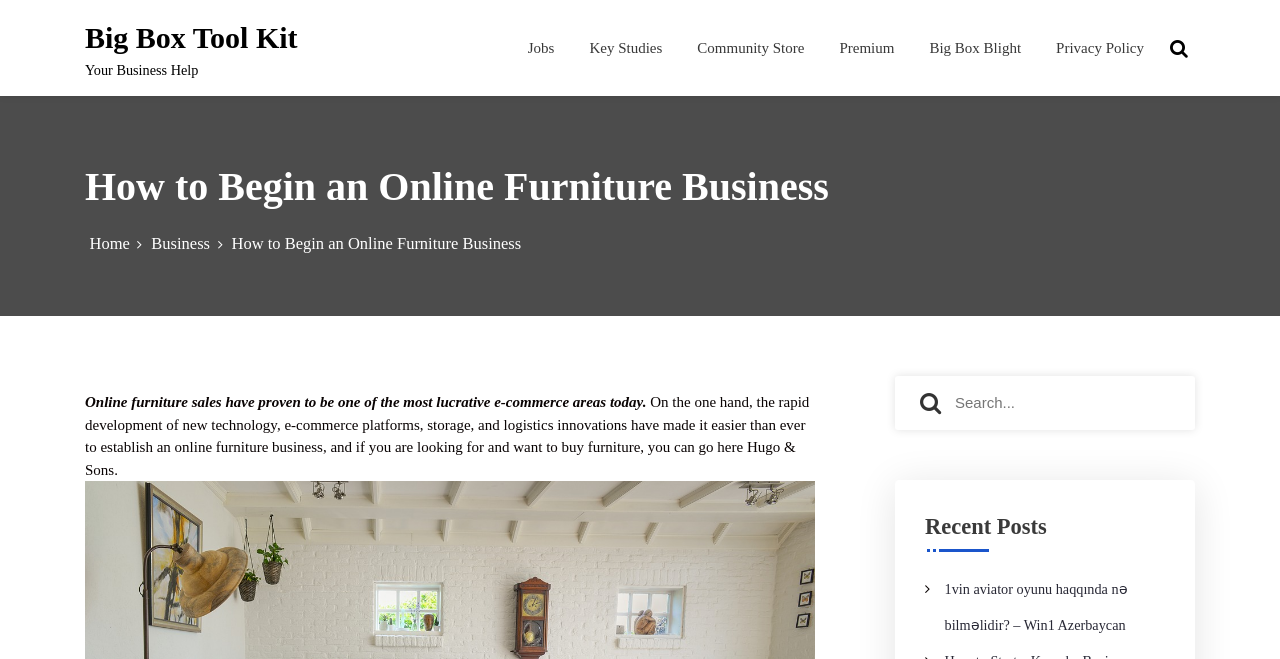Please locate the bounding box coordinates of the element that needs to be clicked to achieve the following instruction: "Go to Jobs". The coordinates should be four float numbers between 0 and 1, i.e., [left, top, right, bottom].

[0.412, 0.061, 0.433, 0.085]